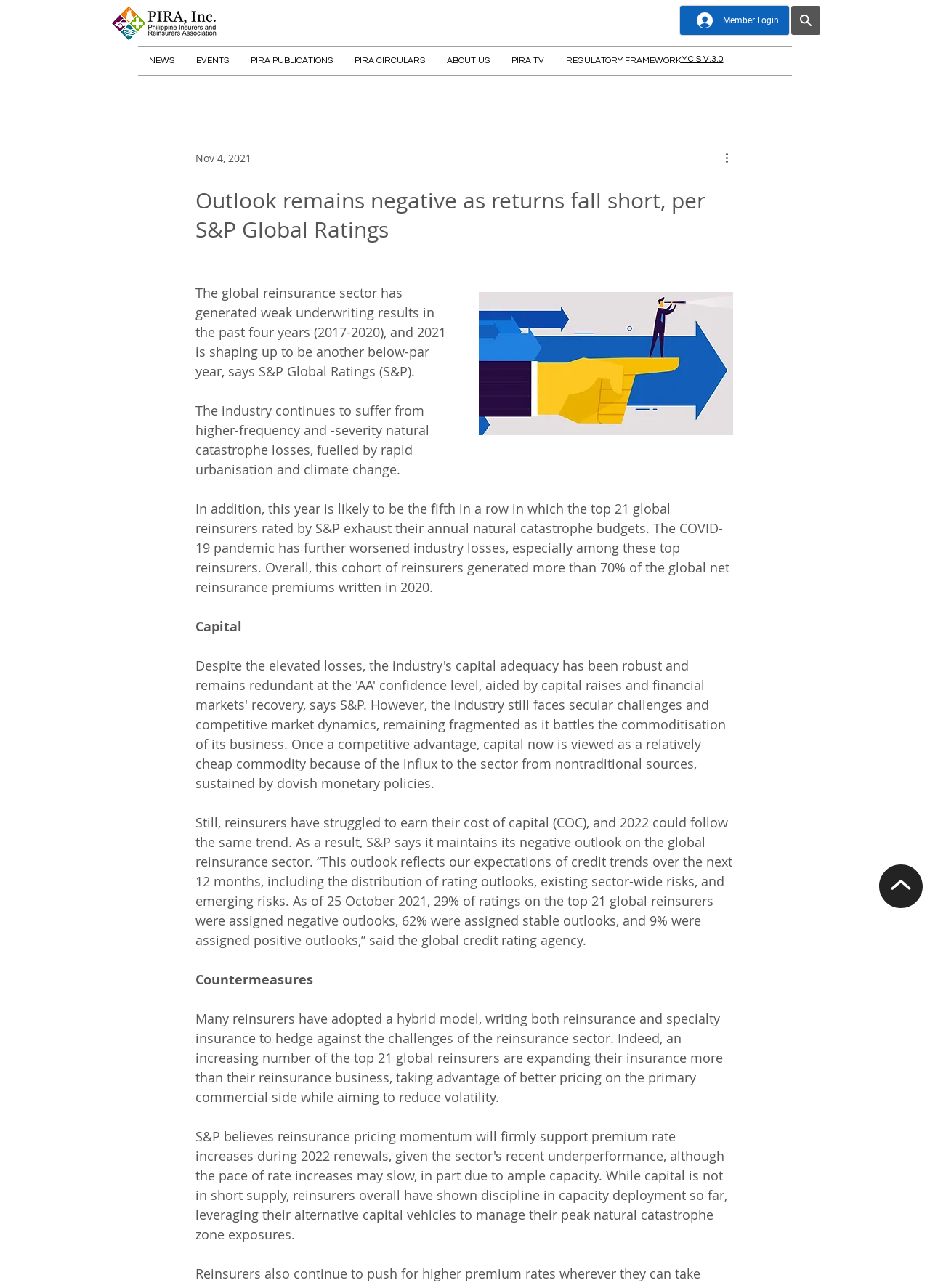Please examine the image and answer the question with a detailed explanation:
What is the percentage of ratings on top 21 global reinsurers with negative outlooks?

This information is mentioned in the paragraph that starts with '“This outlook reflects our expectations of credit trends over the next 12 months...”', where it is stated that '29% of ratings on the top 21 global reinsurers were assigned negative outlooks'.